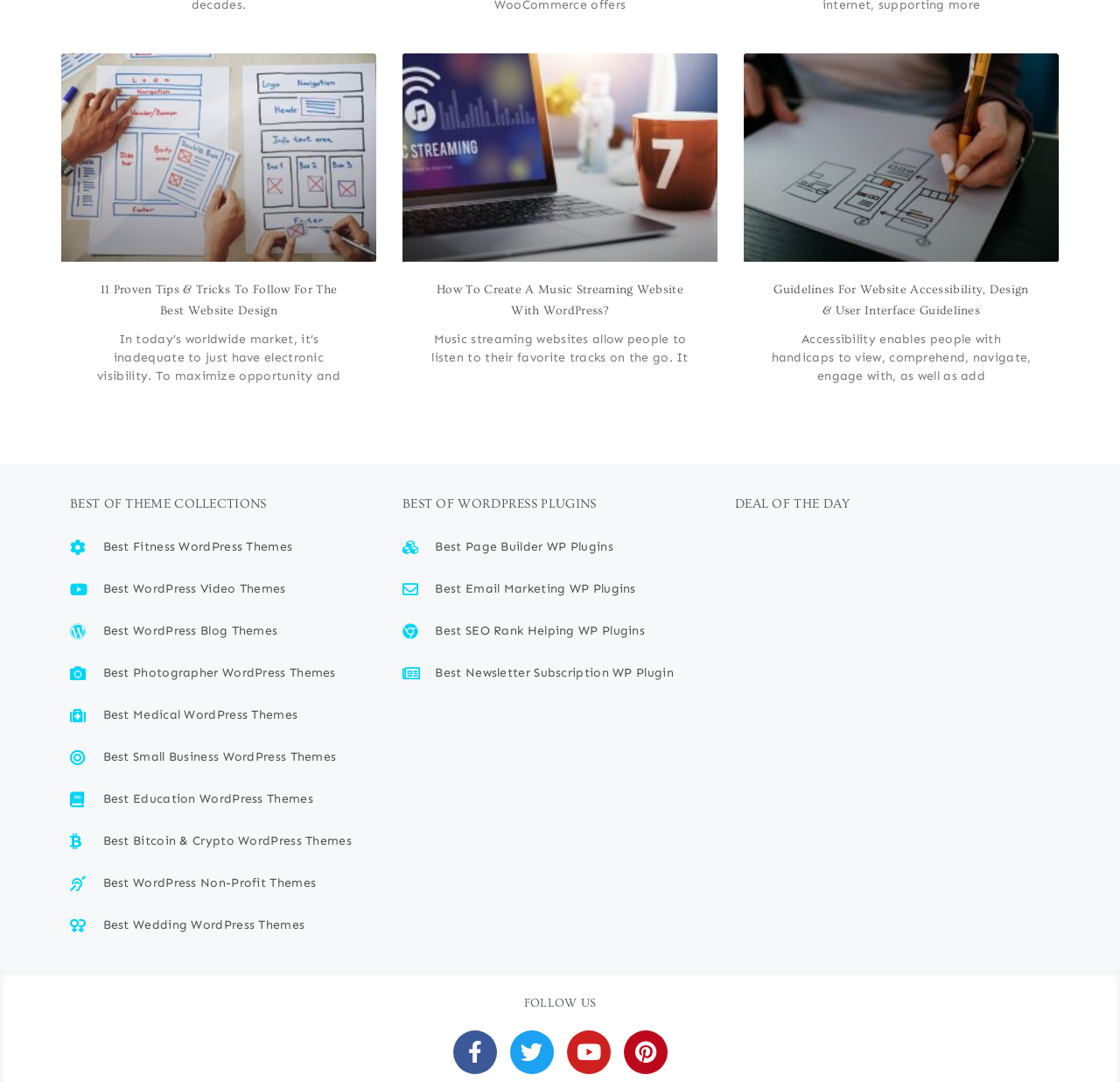What is the topic of the second article?
Look at the screenshot and respond with one word or a short phrase.

Music Streaming Website